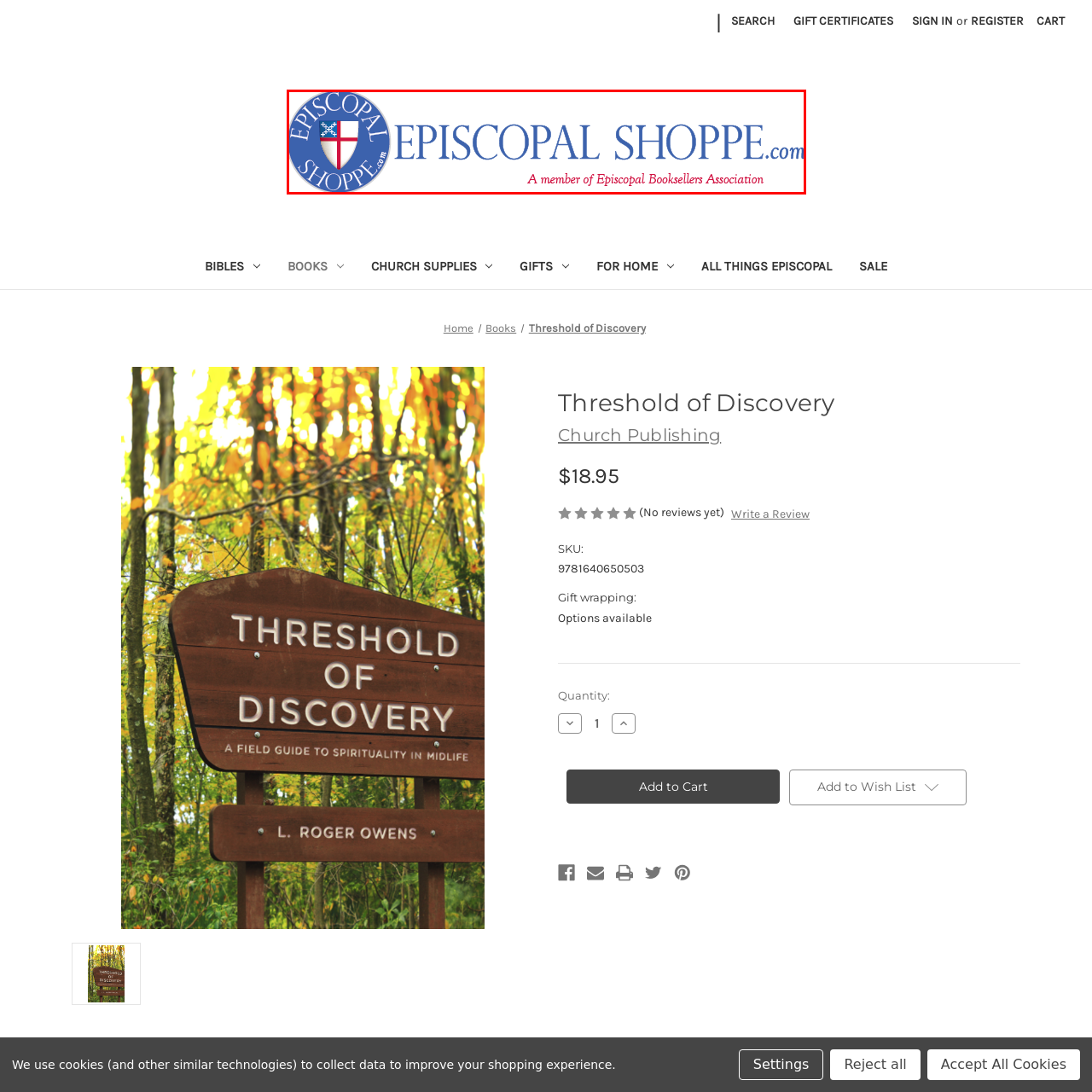Refer to the image contained within the red box, What is the purpose of the logo?
 Provide your response as a single word or phrase.

Visual representation